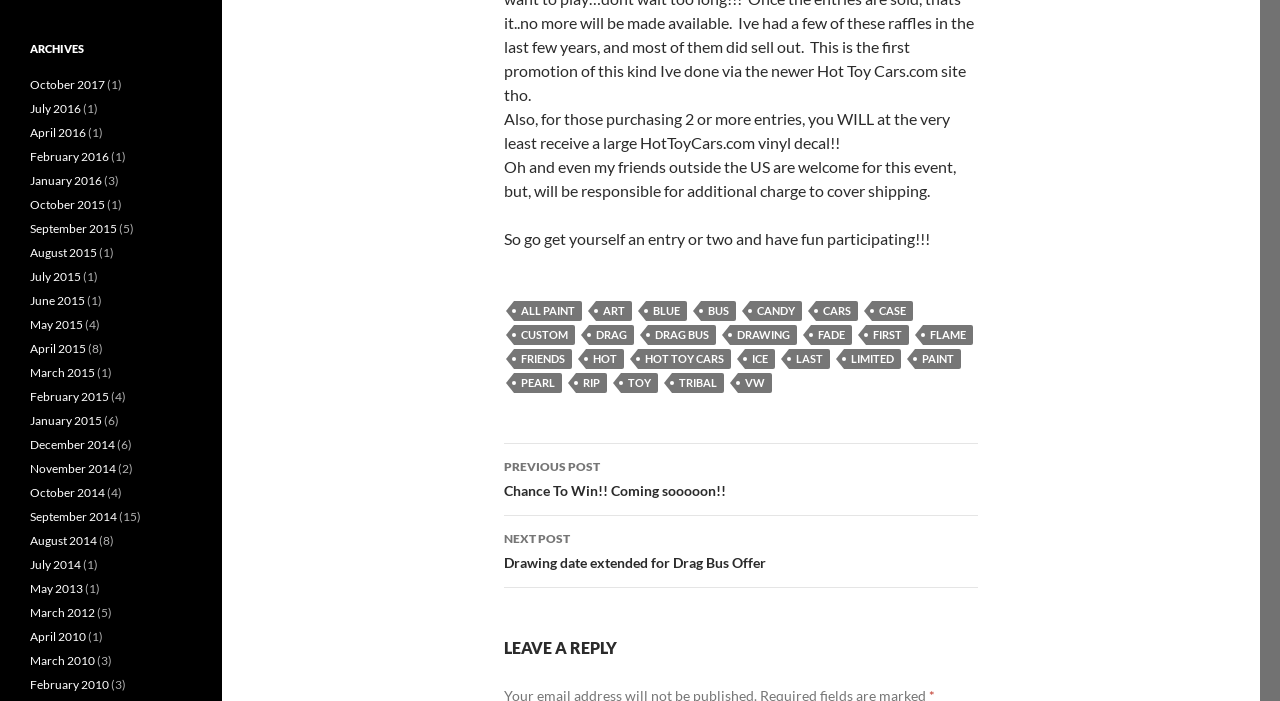Respond to the question below with a single word or phrase:
How many links are there in the footer section?

21